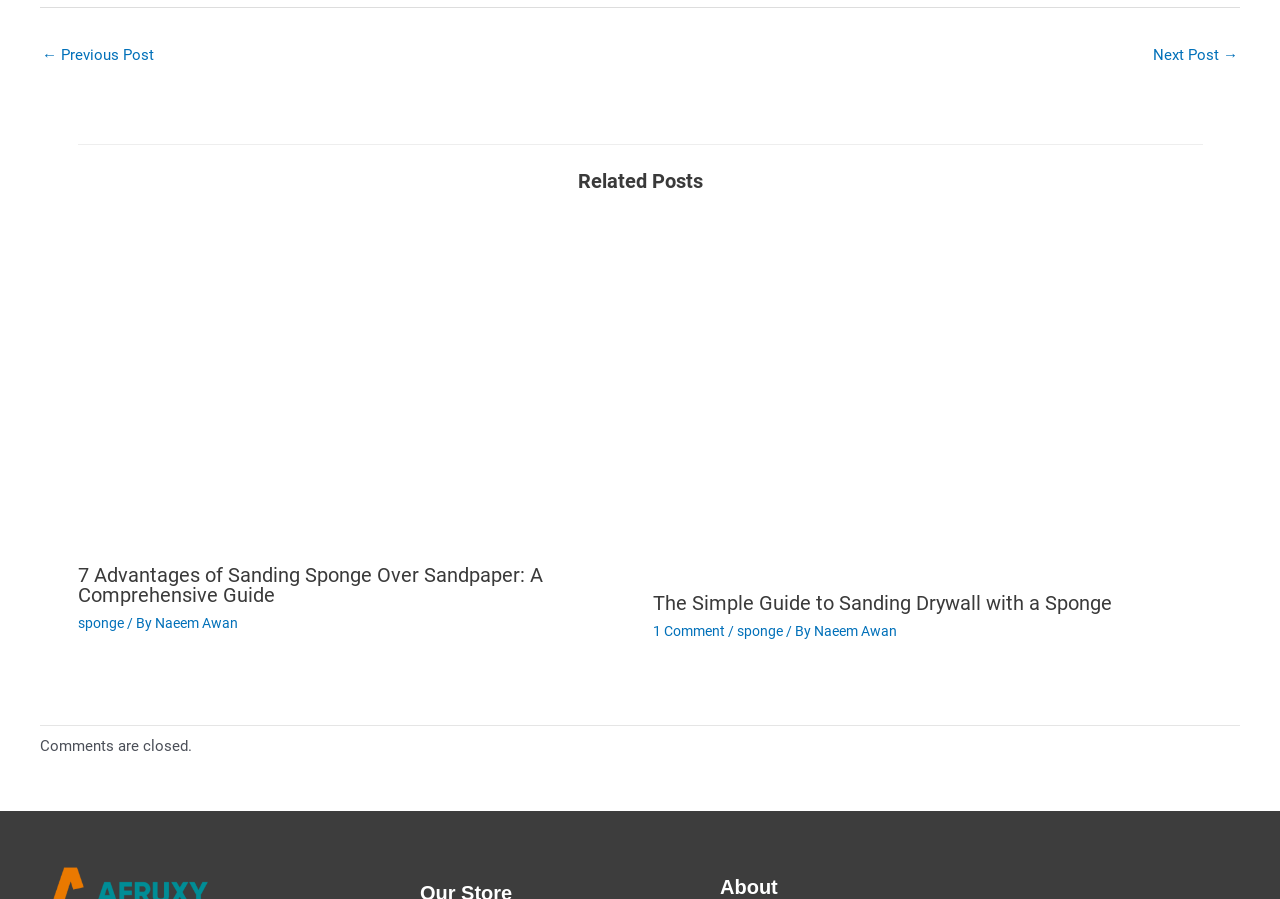Please identify the coordinates of the bounding box for the clickable region that will accomplish this instruction: "view the Simple Guide to Sanding Drywall with a Sponge".

[0.51, 0.428, 0.939, 0.448]